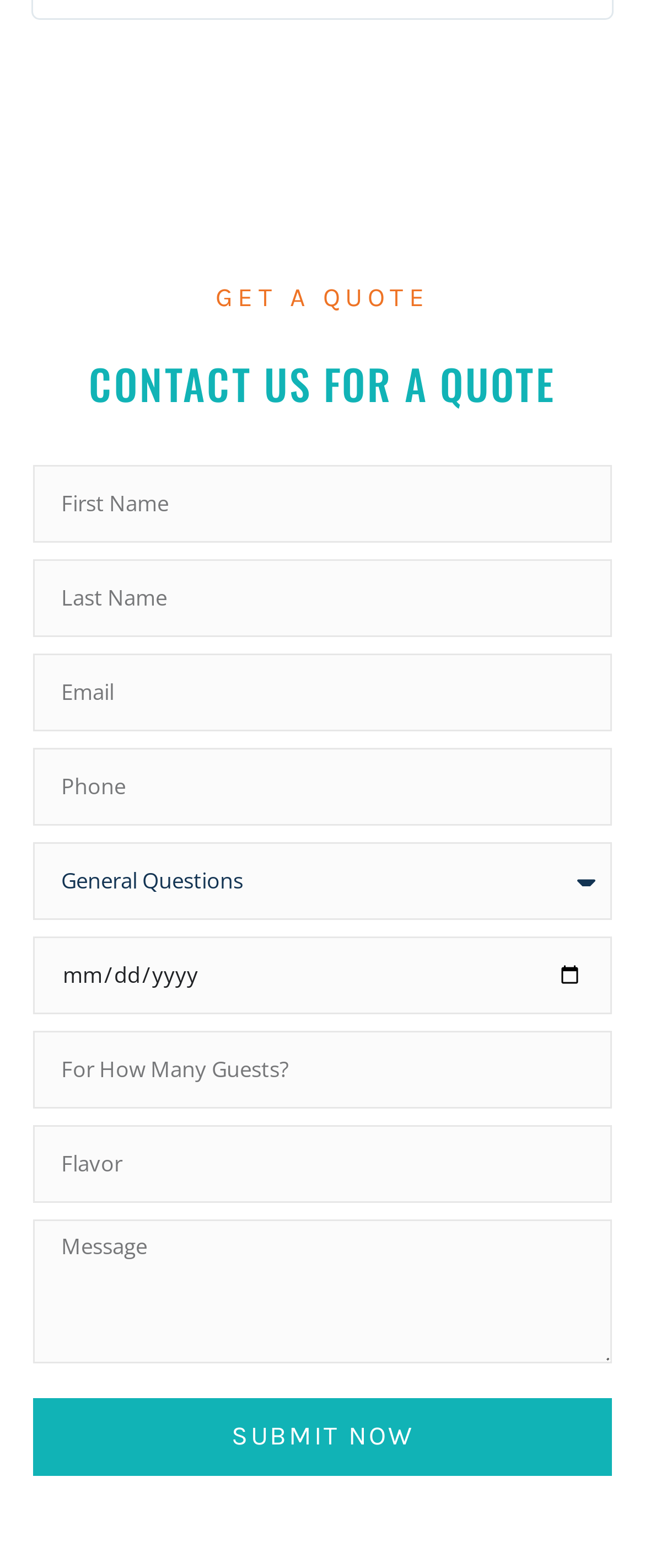Pinpoint the bounding box coordinates of the clickable area needed to execute the instruction: "Click the logo button". The coordinates should be specified as four float numbers between 0 and 1, i.e., [left, top, right, bottom].

None